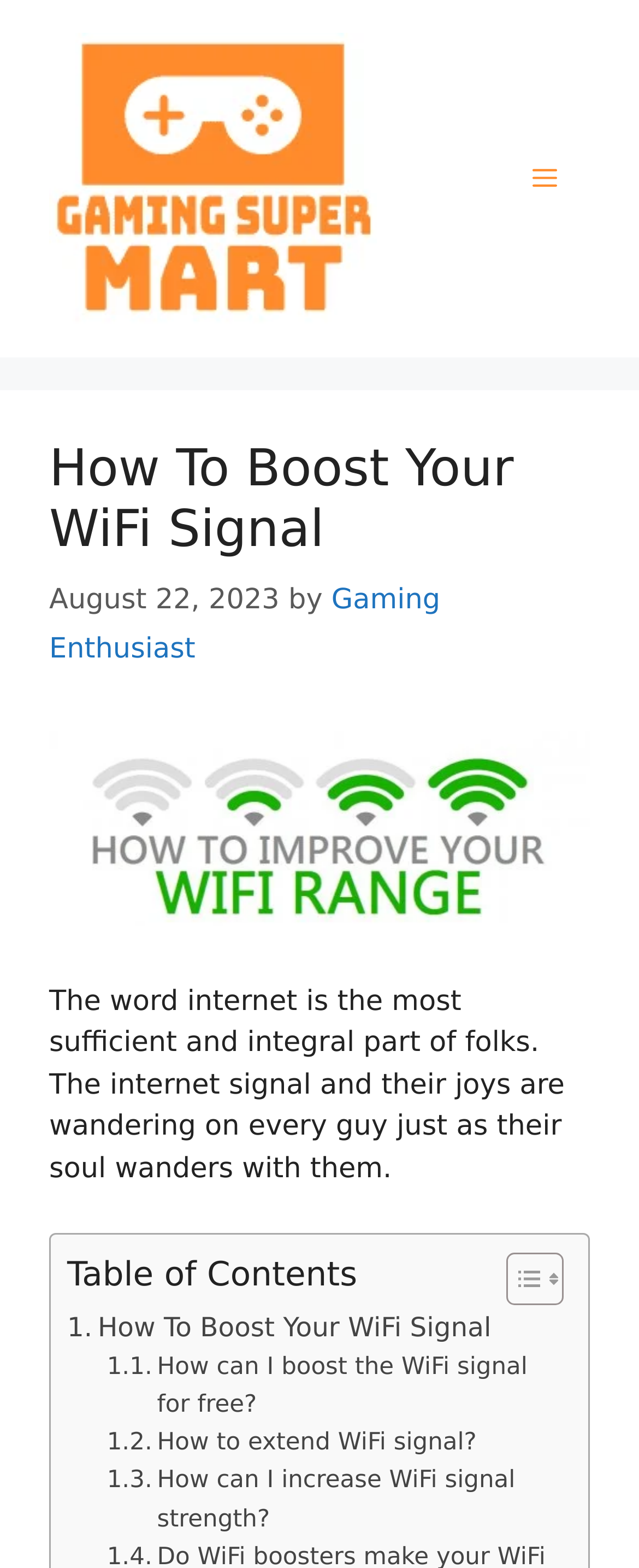Extract the bounding box coordinates for the HTML element that matches this description: "alt="Best Gaming Laptops Super Mart"". The coordinates should be four float numbers between 0 and 1, i.e., [left, top, right, bottom].

[0.077, 0.103, 0.59, 0.124]